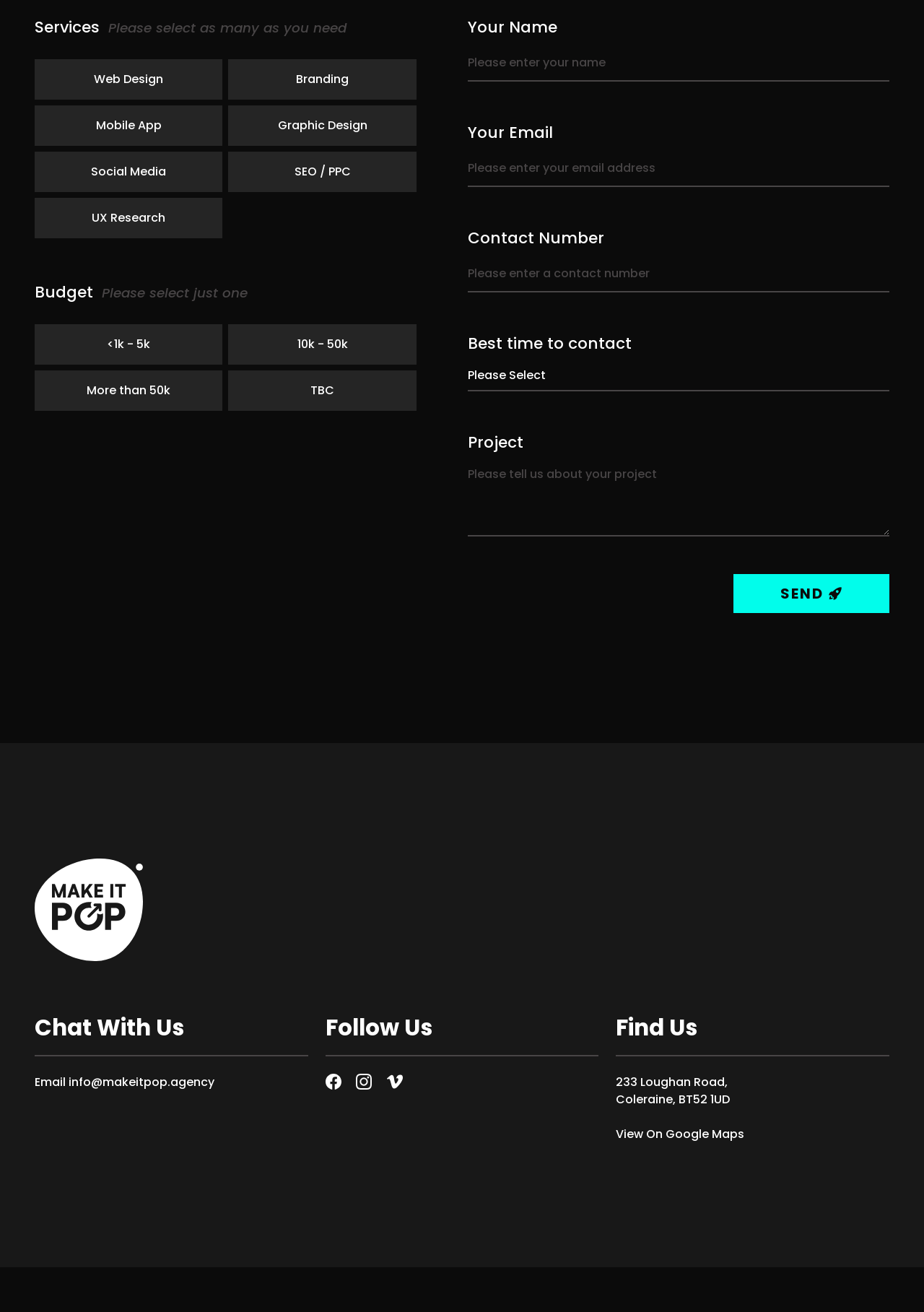Answer briefly with one word or phrase:
What is the company's address?

233 Loughan Road, Coleraine, BT52 1UD